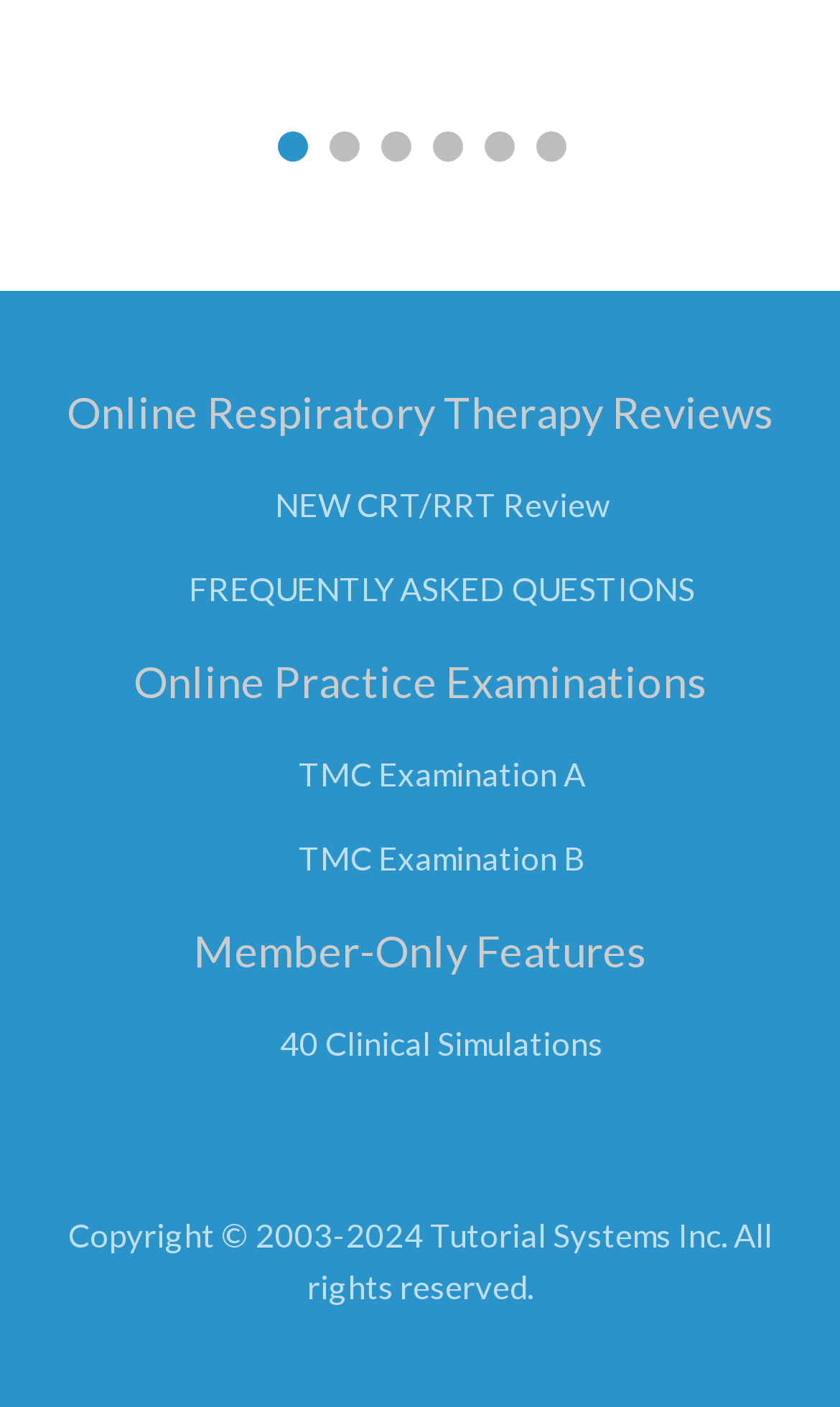Pinpoint the bounding box coordinates of the element that must be clicked to accomplish the following instruction: "View online respiratory therapy reviews". The coordinates should be in the format of four float numbers between 0 and 1, i.e., [left, top, right, bottom].

[0.079, 0.275, 0.921, 0.311]